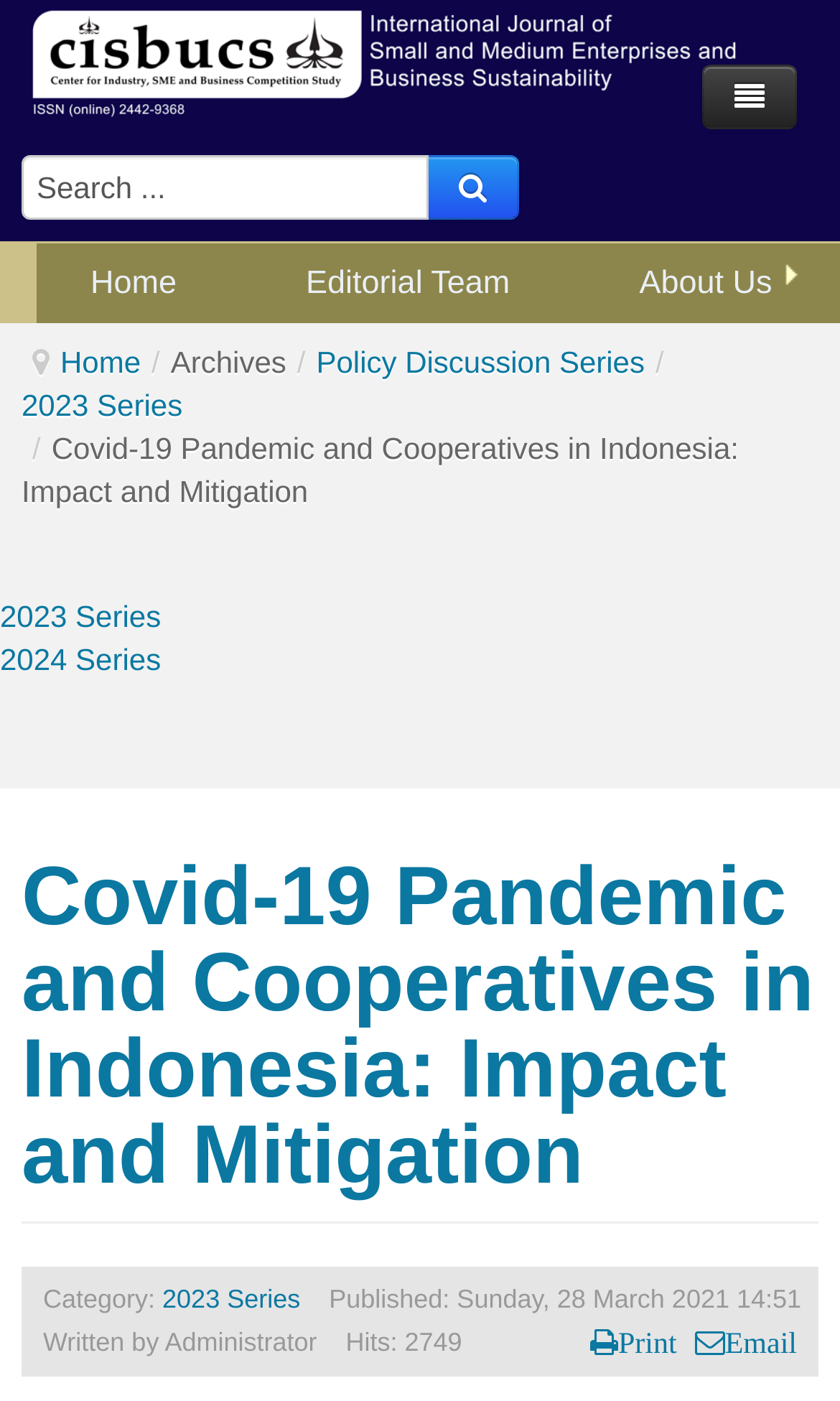Identify the bounding box coordinates of the clickable region necessary to fulfill the following instruction: "Print the current page". The bounding box coordinates should be four float numbers between 0 and 1, i.e., [left, top, right, bottom].

[0.703, 0.943, 0.806, 0.974]